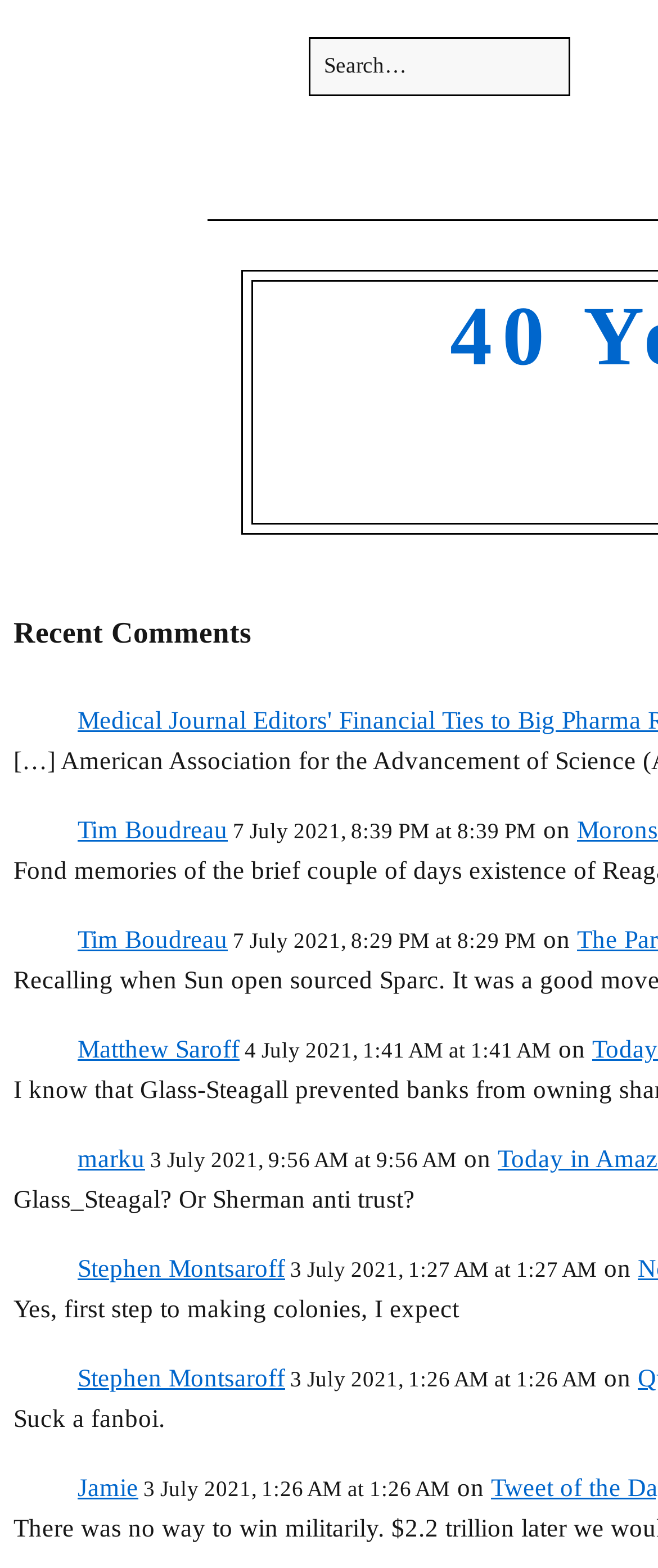Could you find the bounding box coordinates of the clickable area to complete this instruction: "Search for something"?

[0.469, 0.024, 0.867, 0.061]